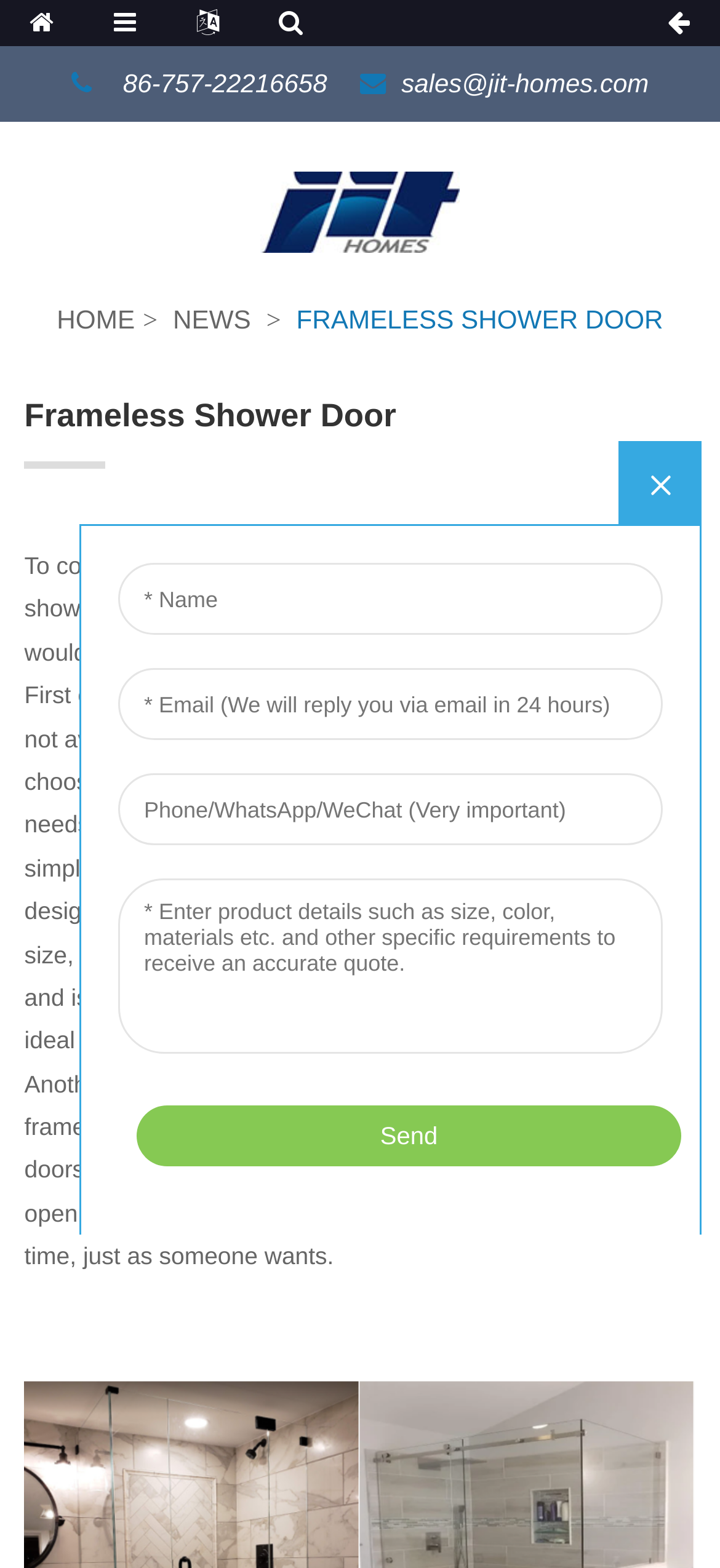Extract the bounding box of the UI element described as: "Frameless Shower Door".

[0.412, 0.194, 0.921, 0.213]